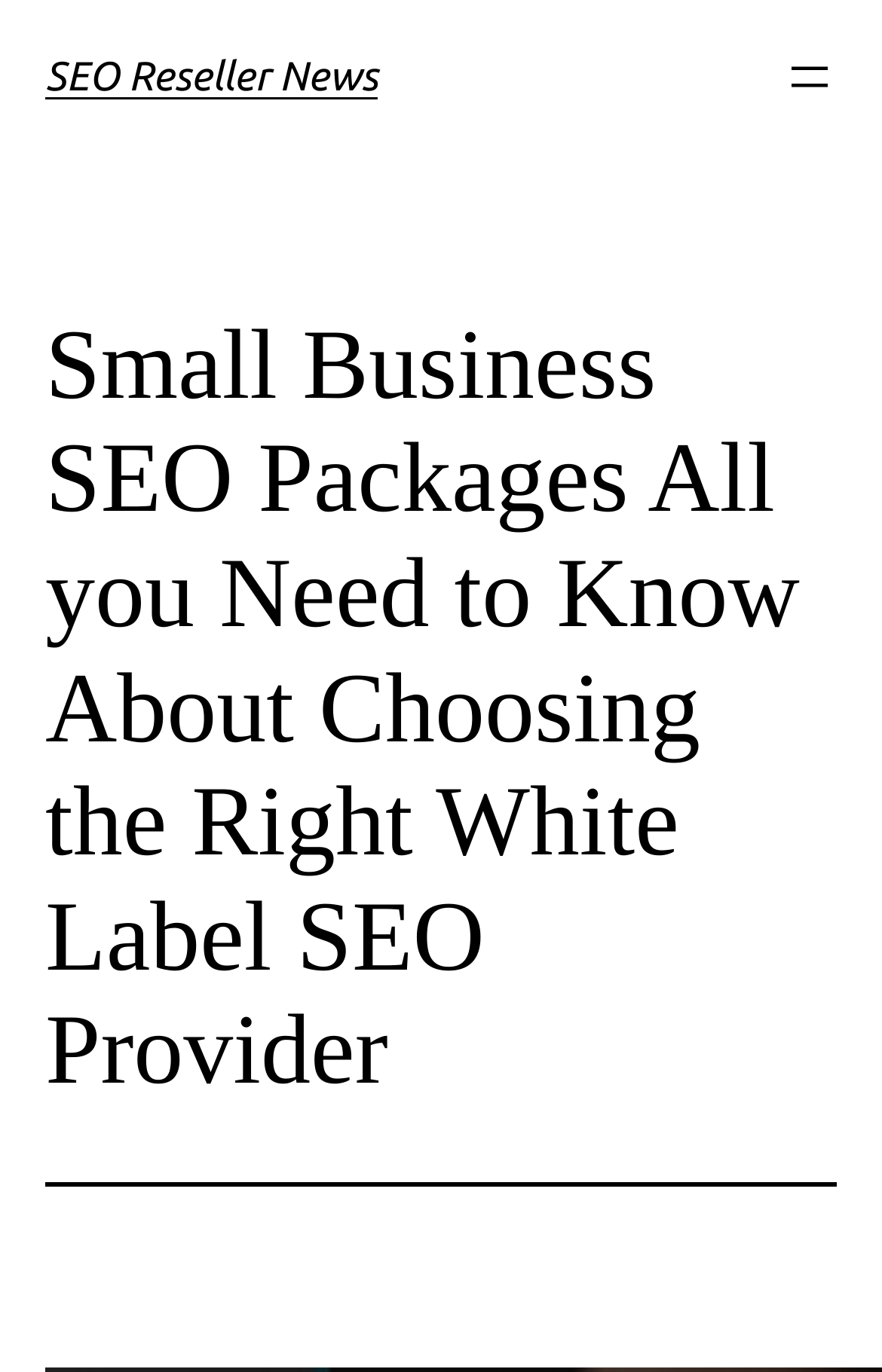Given the following UI element description: "SEO Reseller News", find the bounding box coordinates in the webpage screenshot.

[0.051, 0.04, 0.428, 0.072]